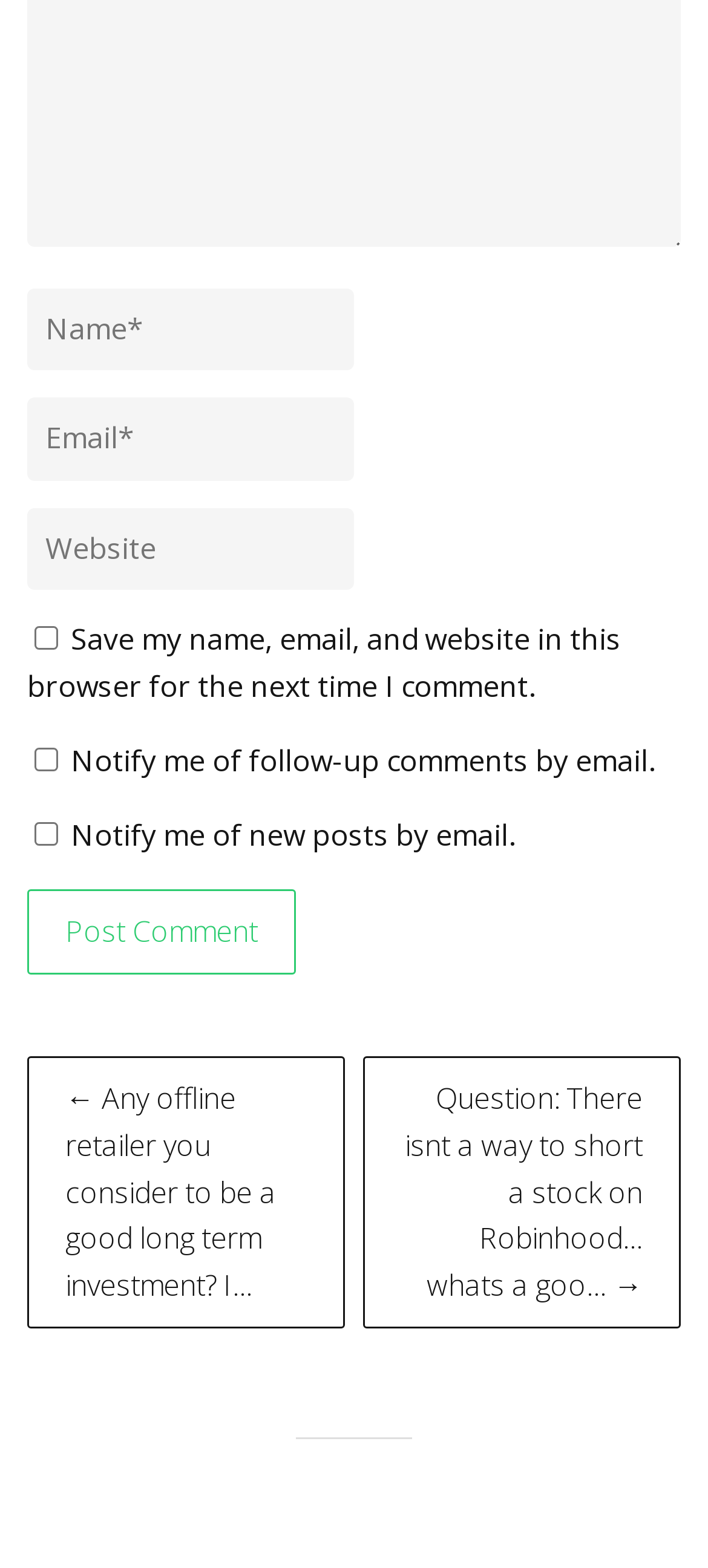Look at the image and give a detailed response to the following question: What is the purpose of the checkbox 'Save my name, email, and website in this browser for the next time I comment'?

Based on the label of the checkbox, it seems that its purpose is to save the user's name, email, and website in the browser for the next time they comment, so they don't have to re-enter the information.